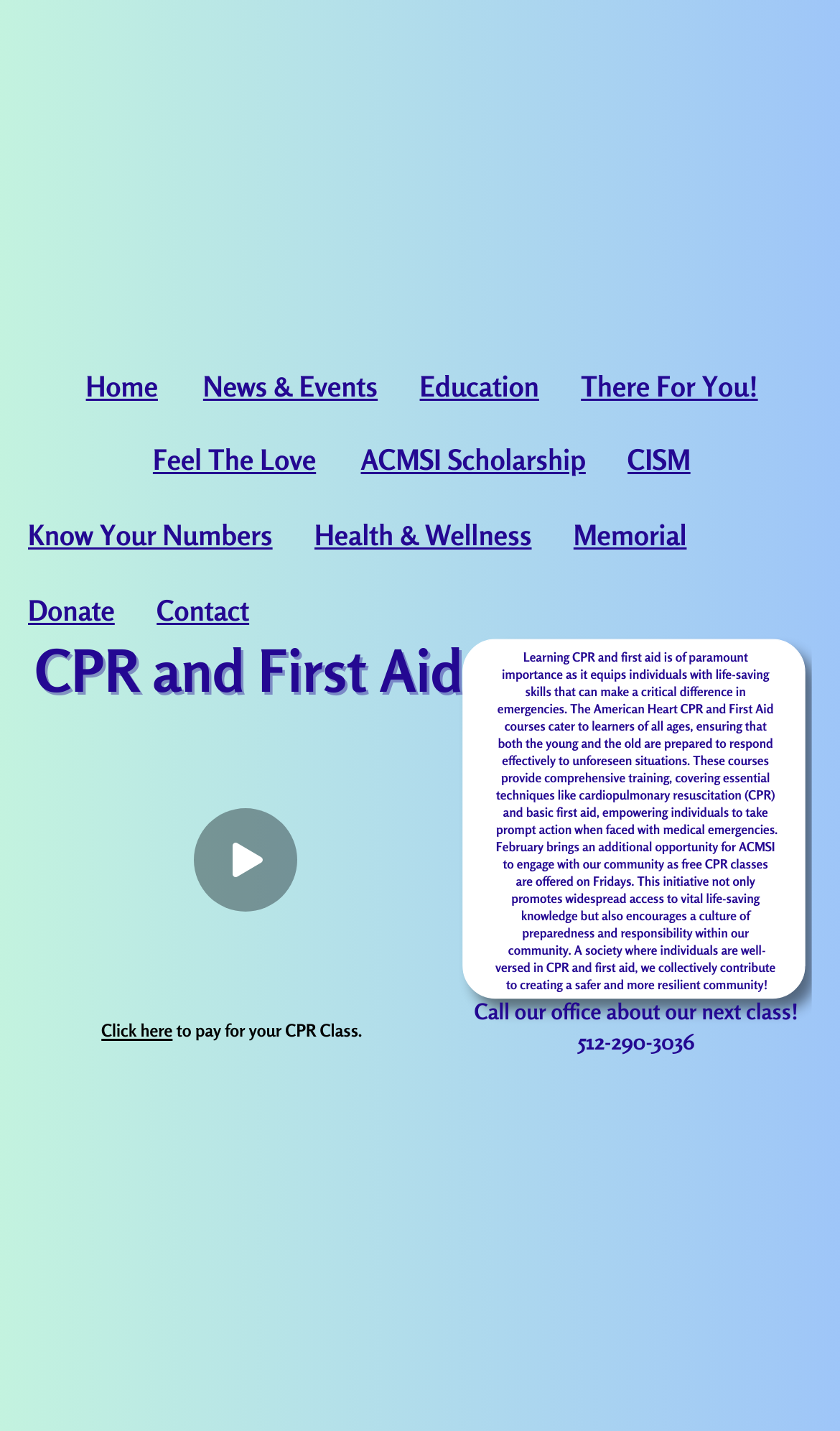Please determine the bounding box coordinates, formatted as (top-left x, top-left y, bottom-right x, bottom-right y), with all values as floating point numbers between 0 and 1. Identify the bounding box of the region described as: ACMSI Scholarship

[0.429, 0.311, 0.697, 0.335]